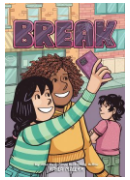How many characters are depicted in the image?
Based on the content of the image, thoroughly explain and answer the question.

There are two cheerful young girls taking a selfie, and a third character, a boy in a pink shirt, appears in the background, making a total of three characters depicted in the image.